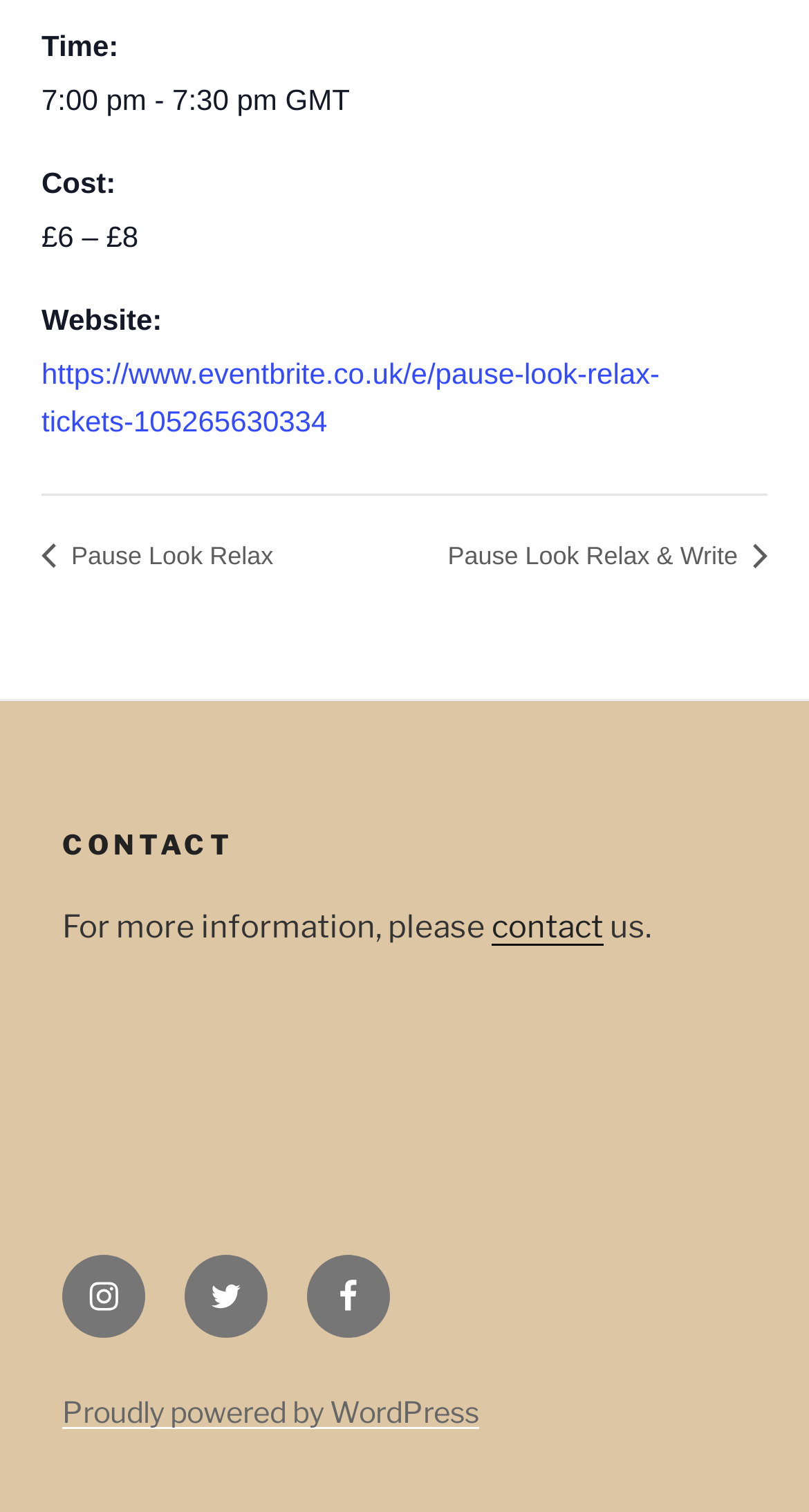Find the bounding box coordinates of the UI element according to this description: "Online Education".

None